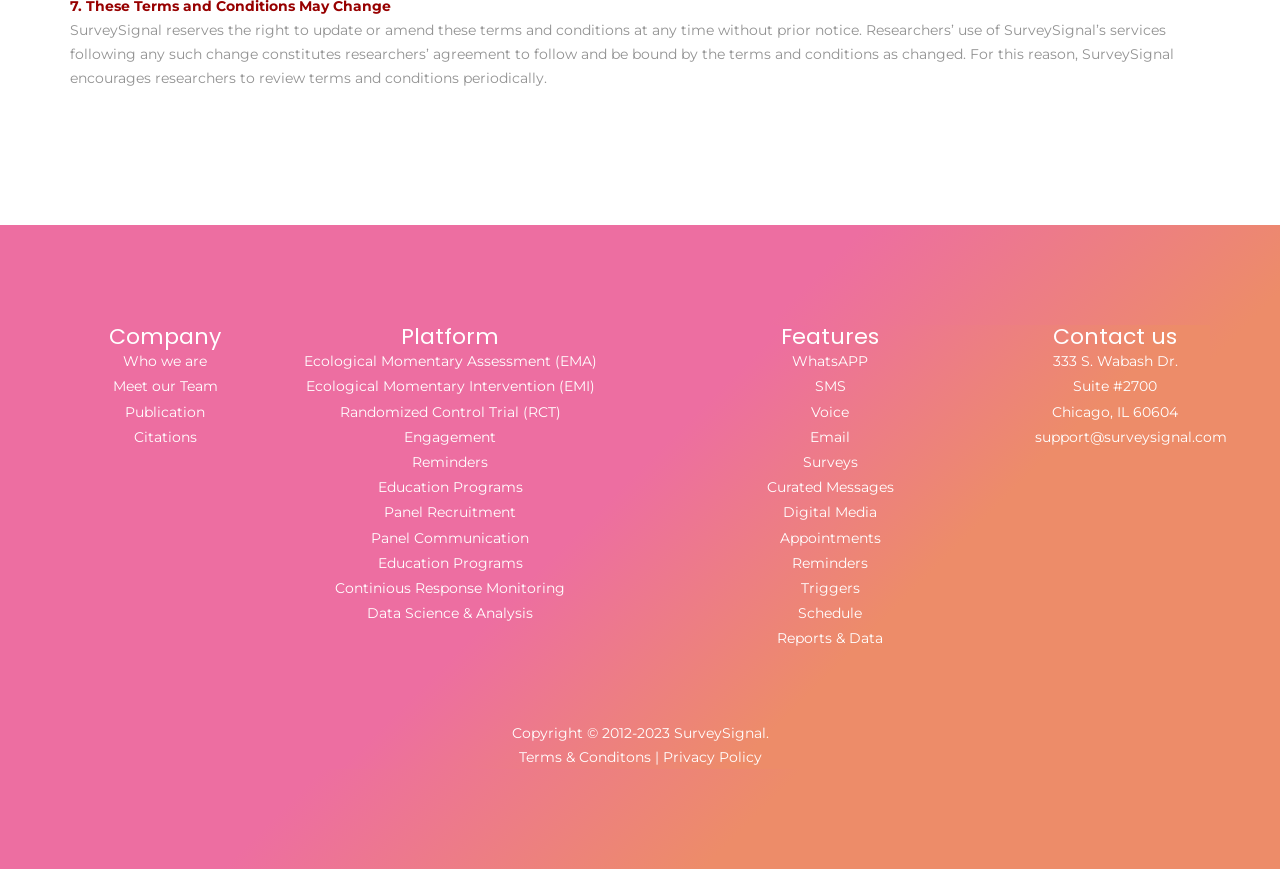Please determine the bounding box coordinates for the element with the description: "Randomized Control Trial (RCT)".

[0.265, 0.463, 0.438, 0.484]